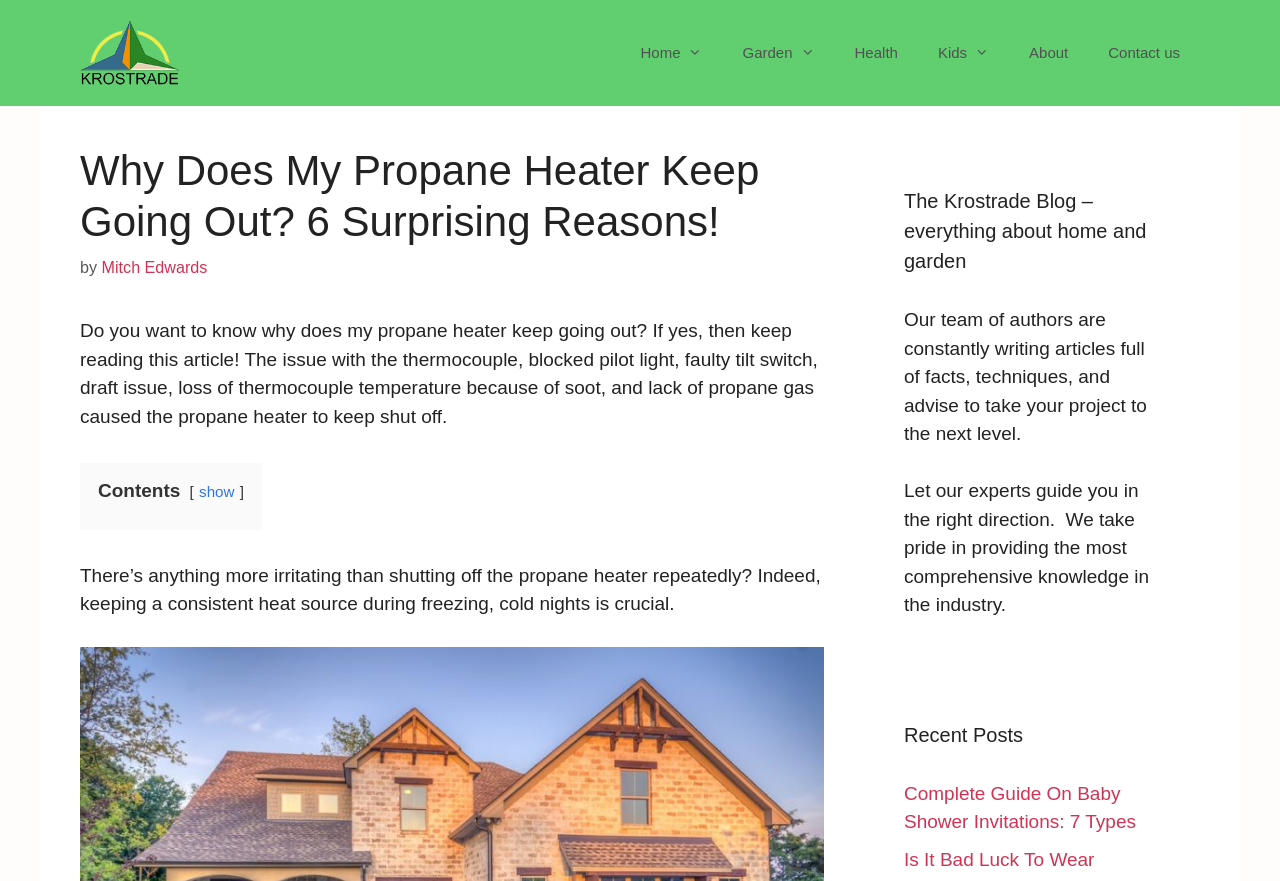Identify the bounding box coordinates for the region of the element that should be clicked to carry out the instruction: "Click on the 'Home' link". The bounding box coordinates should be four float numbers between 0 and 1, i.e., [left, top, right, bottom].

[0.485, 0.026, 0.564, 0.094]